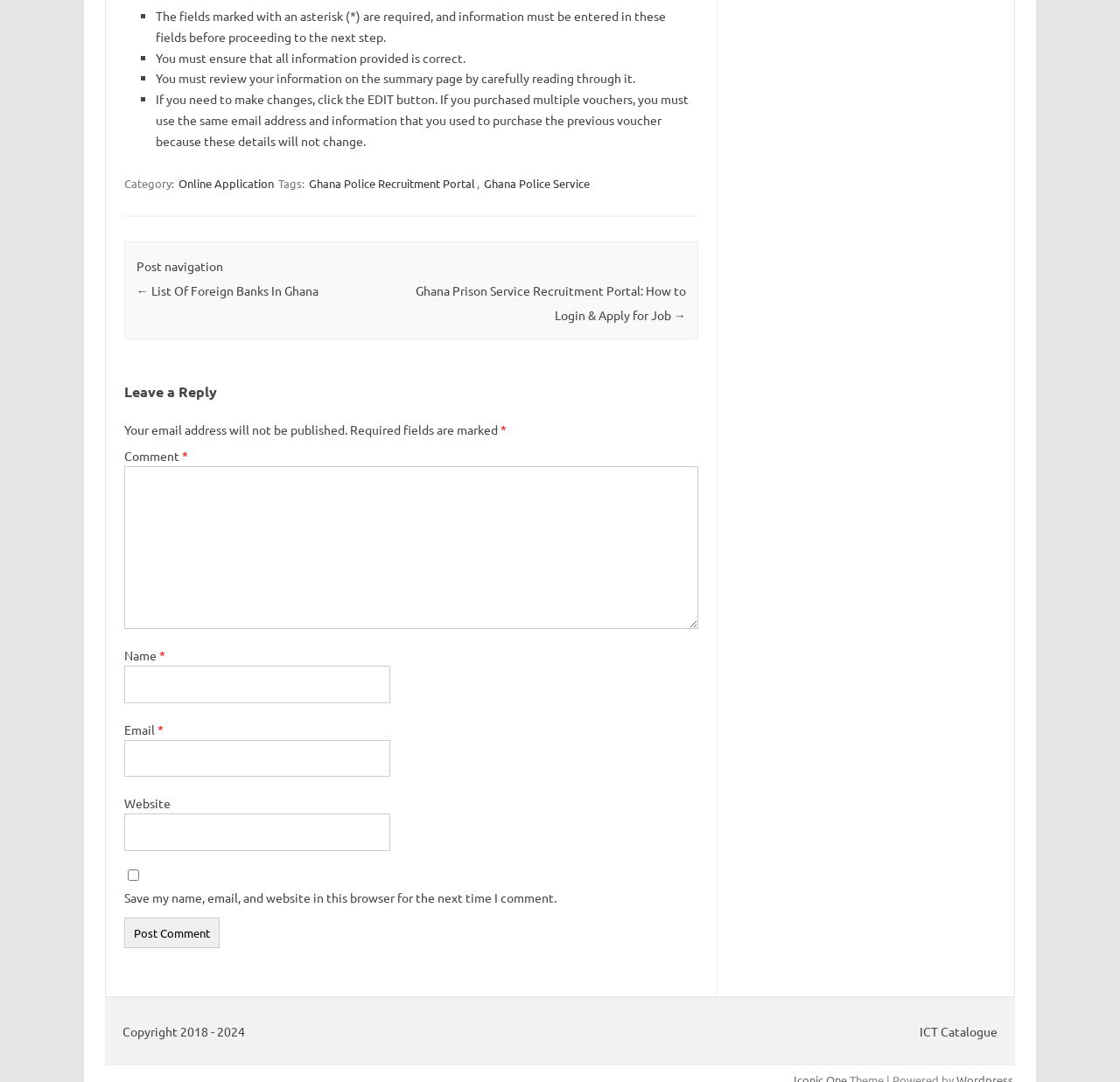Please identify the bounding box coordinates of the element's region that should be clicked to execute the following instruction: "Click the 'Post Comment' button". The bounding box coordinates must be four float numbers between 0 and 1, i.e., [left, top, right, bottom].

[0.111, 0.848, 0.196, 0.876]